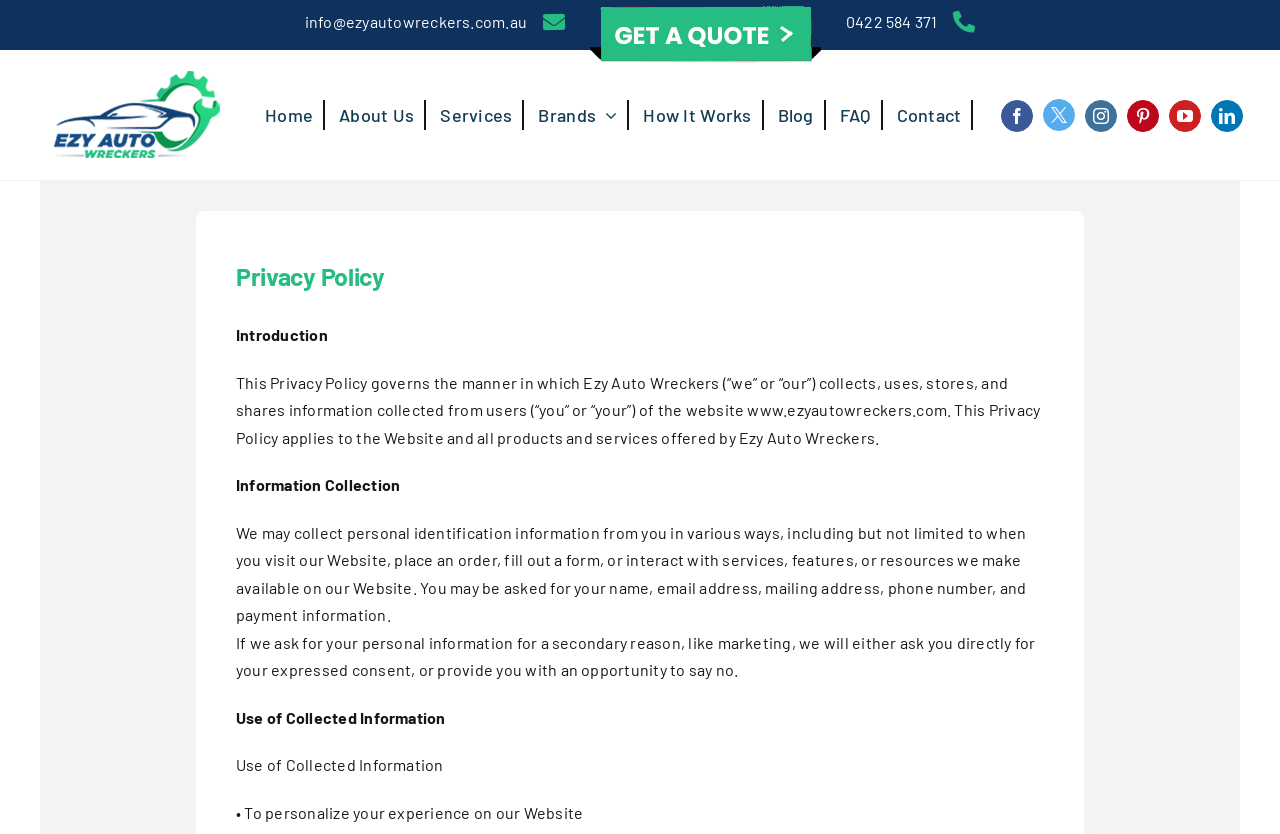Why may personal information be used?
Give a detailed and exhaustive answer to the question.

I found the reason for using personal information by reading the text which states '• To personalize your experience on our Website' under the 'Use of Collected Information' section.